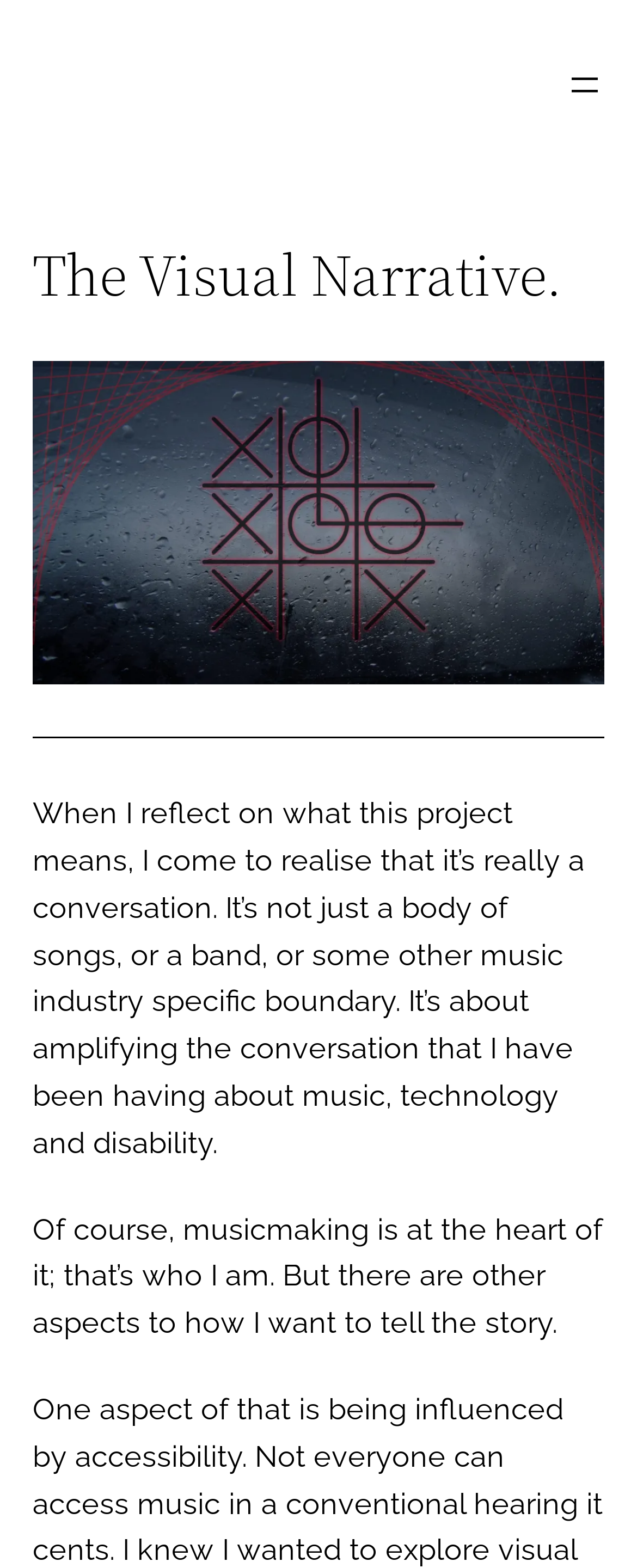Using the information shown in the image, answer the question with as much detail as possible: What is the main theme of the conversation?

The main theme of the conversation can be inferred from the StaticText element that says 'It’s about amplifying the conversation that I have been having about music, technology and disability.' This suggests that the project is focused on discussing the intersection of music, technology, and disability.